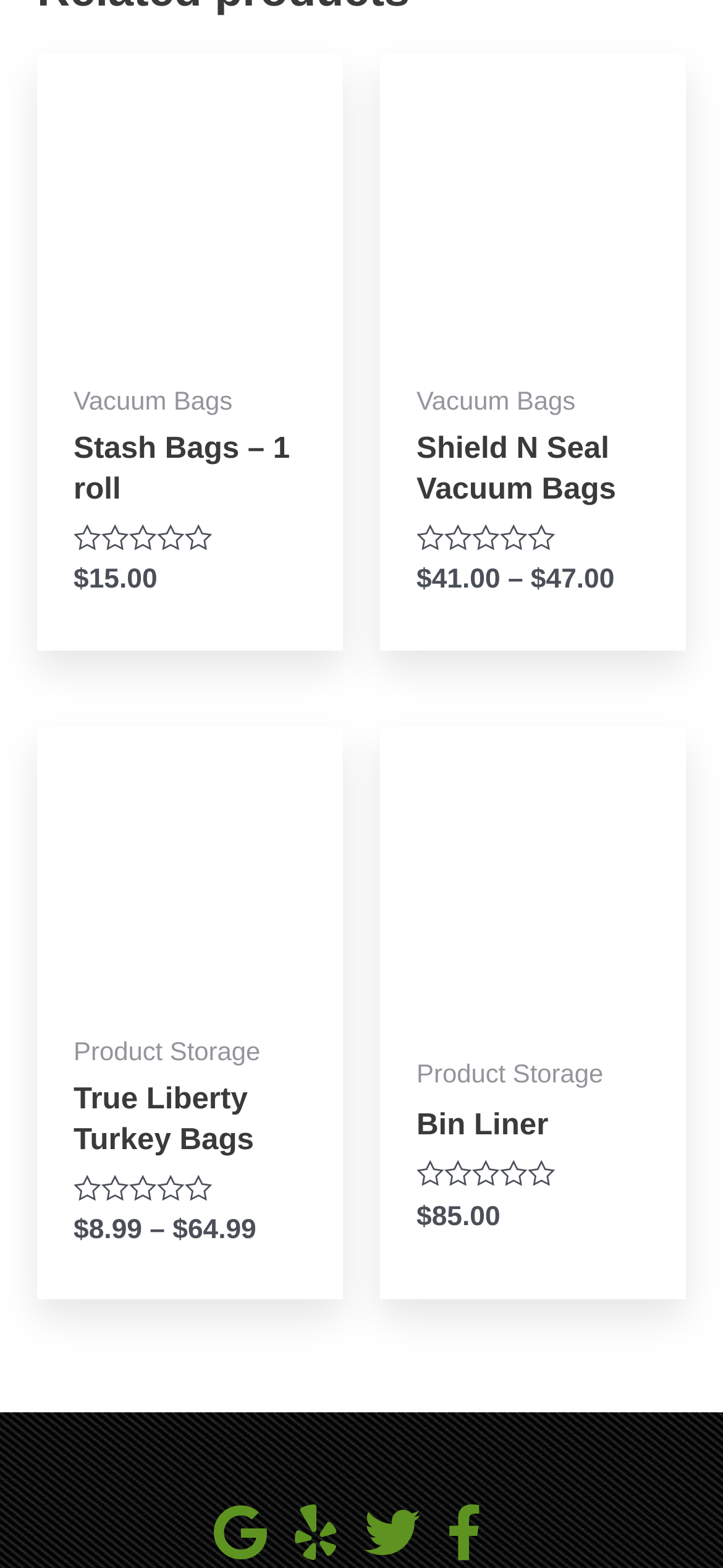What is the price of Shield N Seal Vacuum Bags?
Please respond to the question with a detailed and well-explained answer.

I found the price information for Shield N Seal Vacuum Bags by looking at the text next to the product image and link. The price range is listed as $41.00 to $47.00.